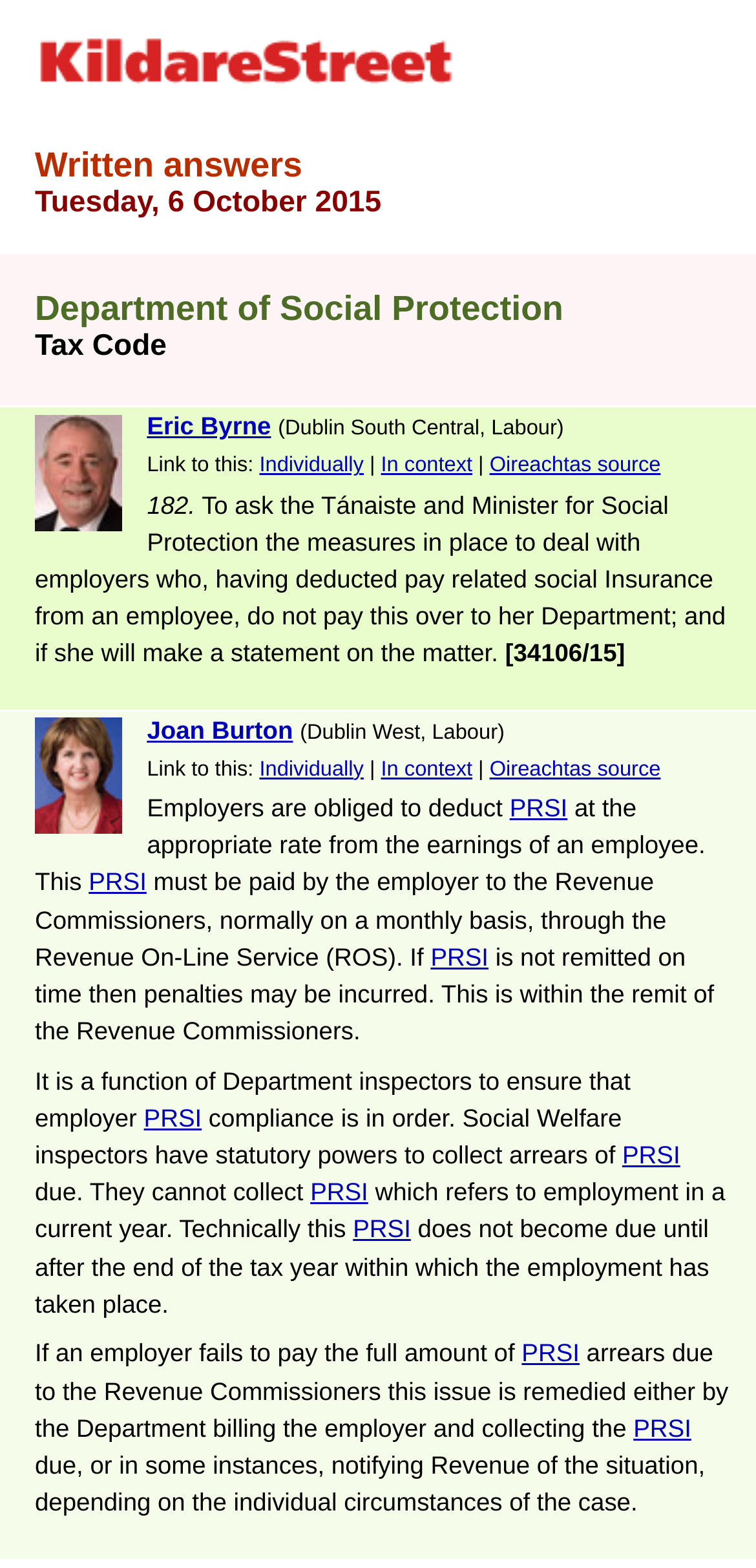Based on the description "PRSI", find the bounding box of the specified UI element.

[0.117, 0.553, 0.194, 0.572]